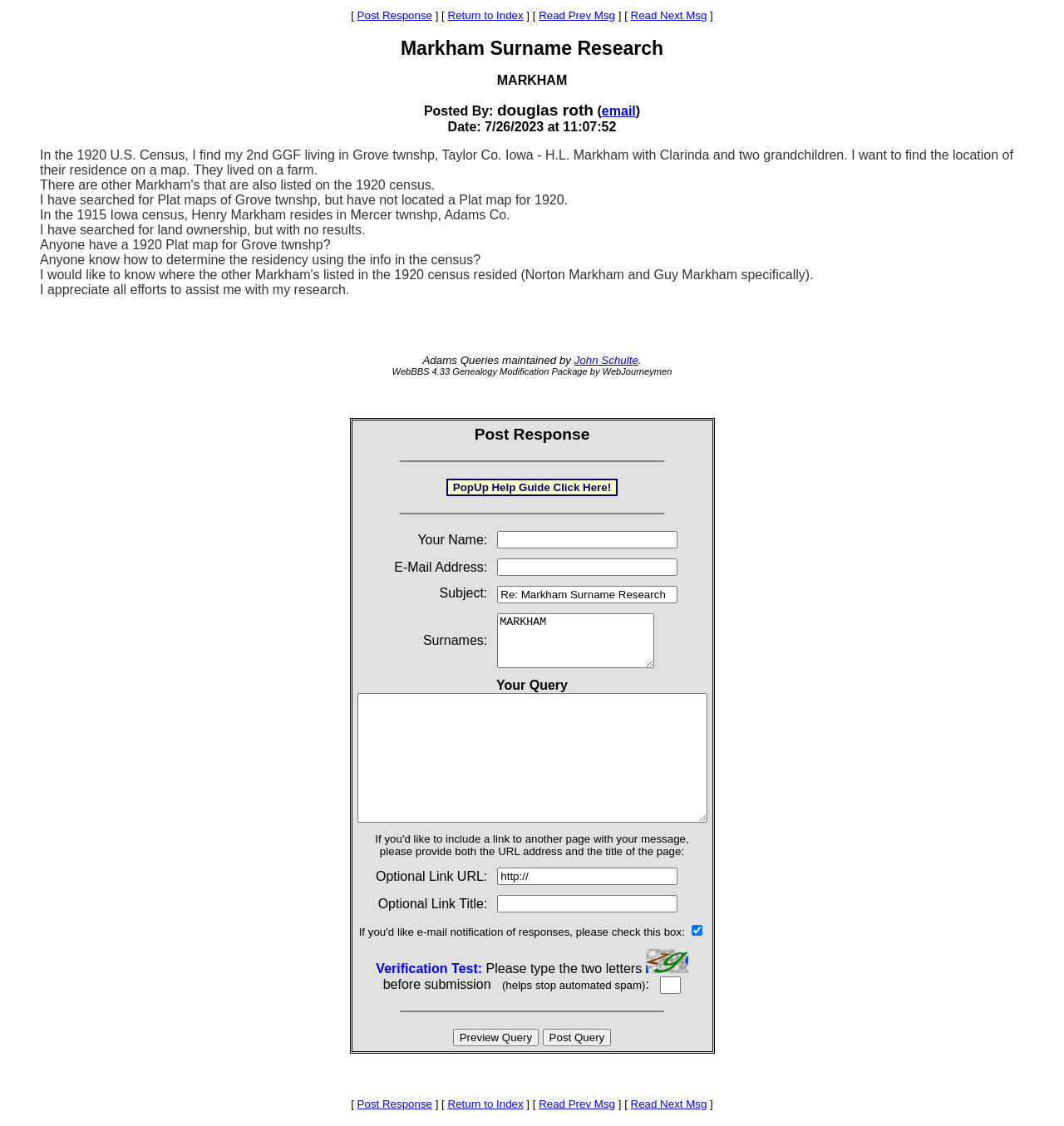What is the date of the post? Please answer the question using a single word or phrase based on the image.

7/26/2023